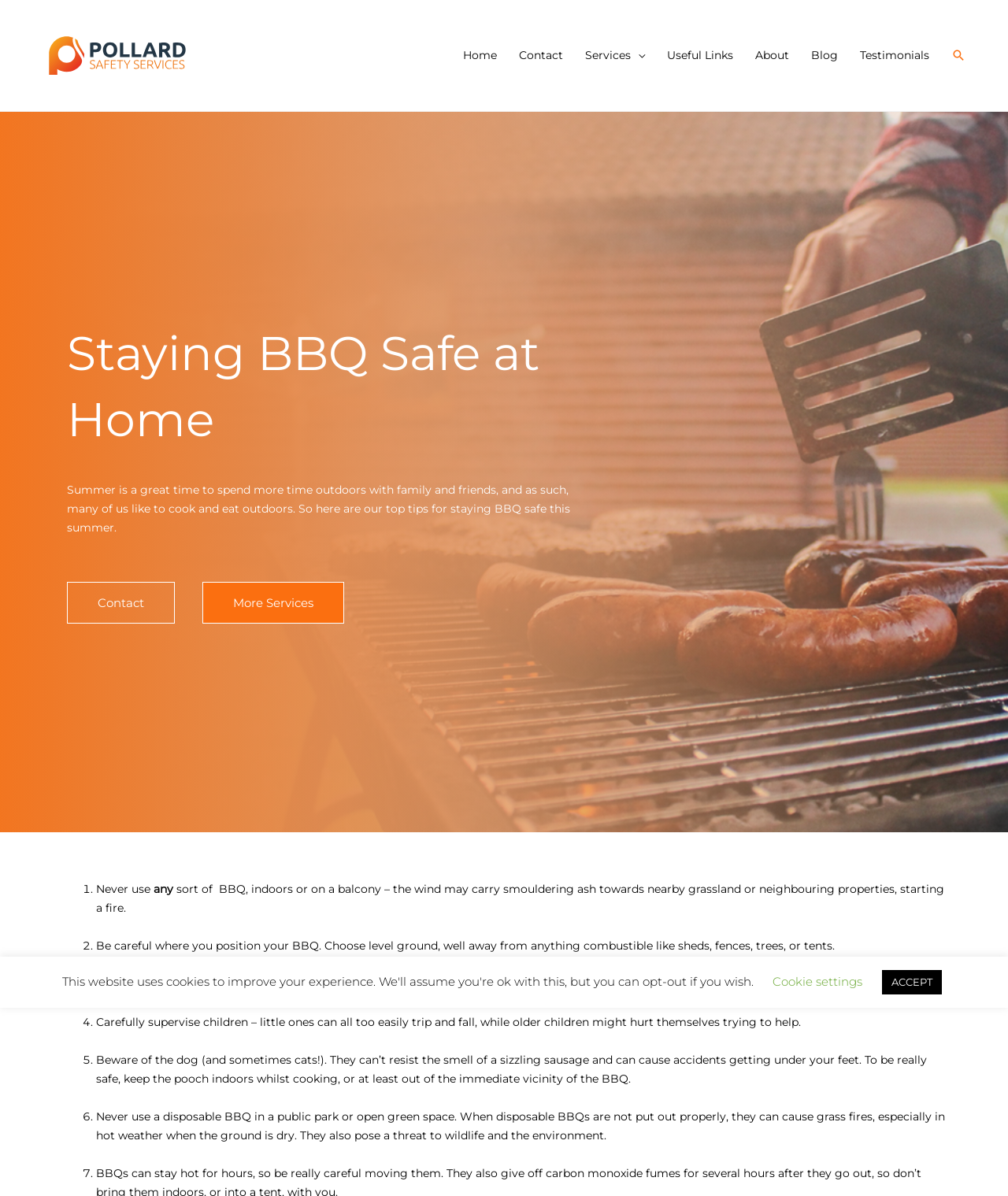Predict the bounding box of the UI element based on the description: "Useful Links". The coordinates should be four float numbers between 0 and 1, formatted as [left, top, right, bottom].

[0.651, 0.028, 0.738, 0.065]